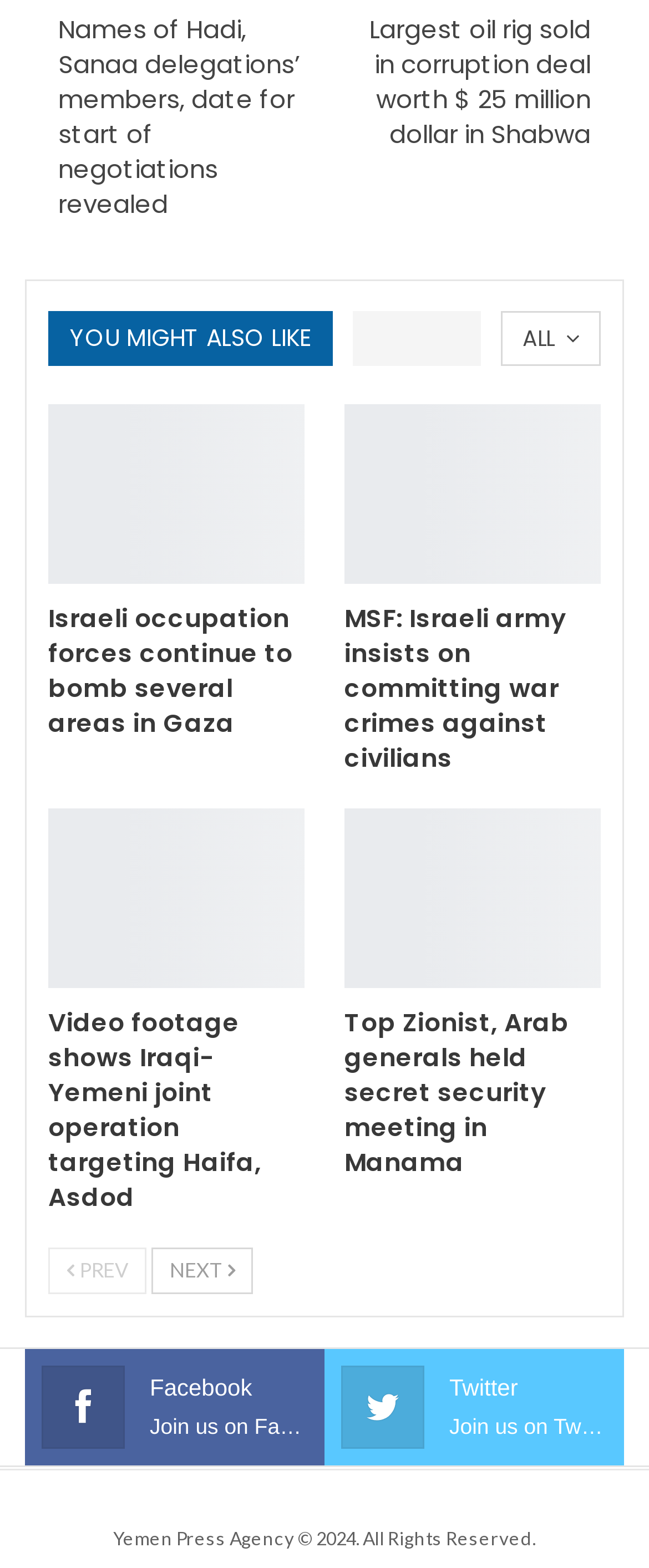Pinpoint the bounding box coordinates of the clickable element to carry out the following instruction: "Join Yemen Press Agency on Facebook."

[0.064, 0.873, 0.474, 0.922]